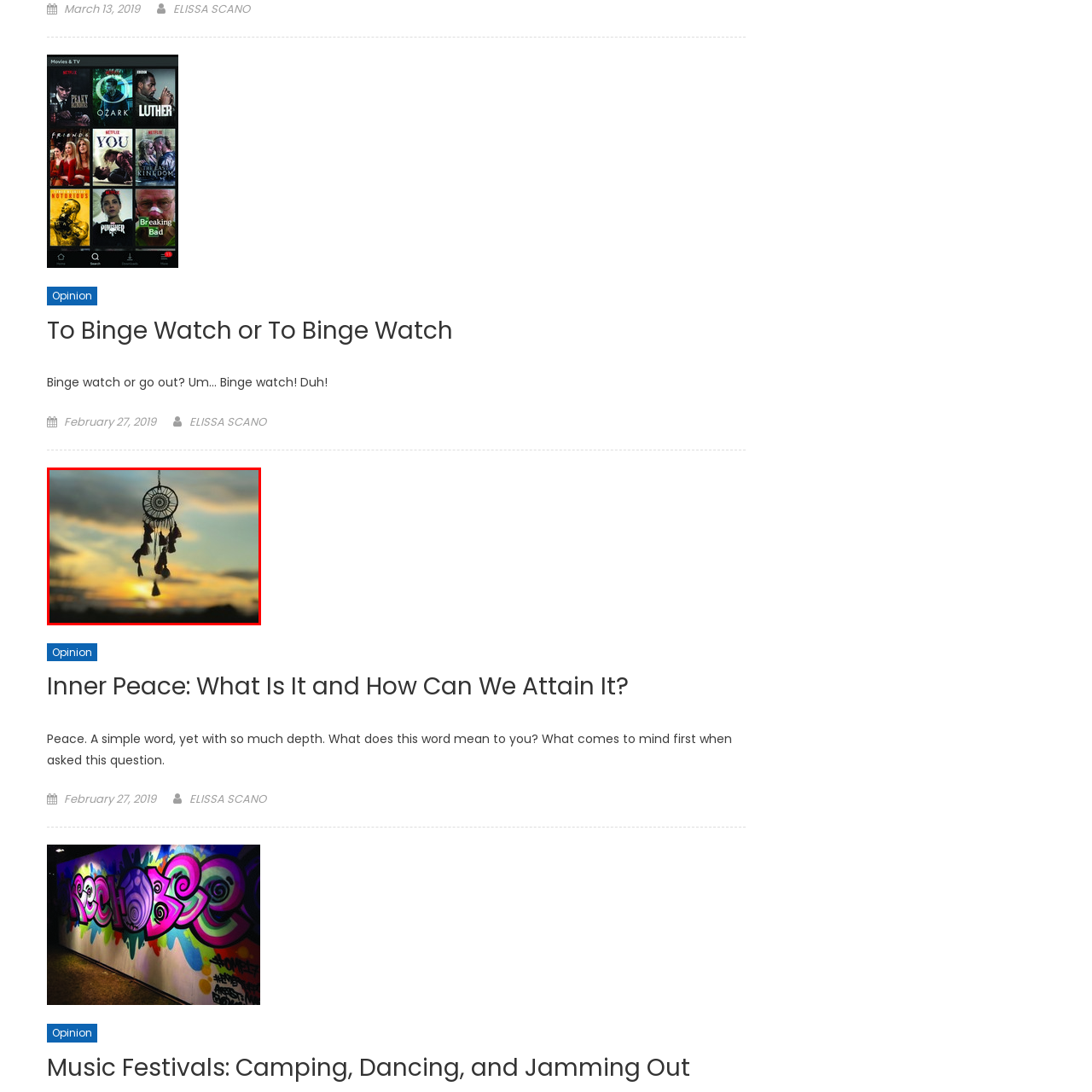What colors are present in the sunset backdrop?
Analyze the image segment within the red bounding box and respond to the question using a single word or brief phrase.

Oranges, purples, and blues